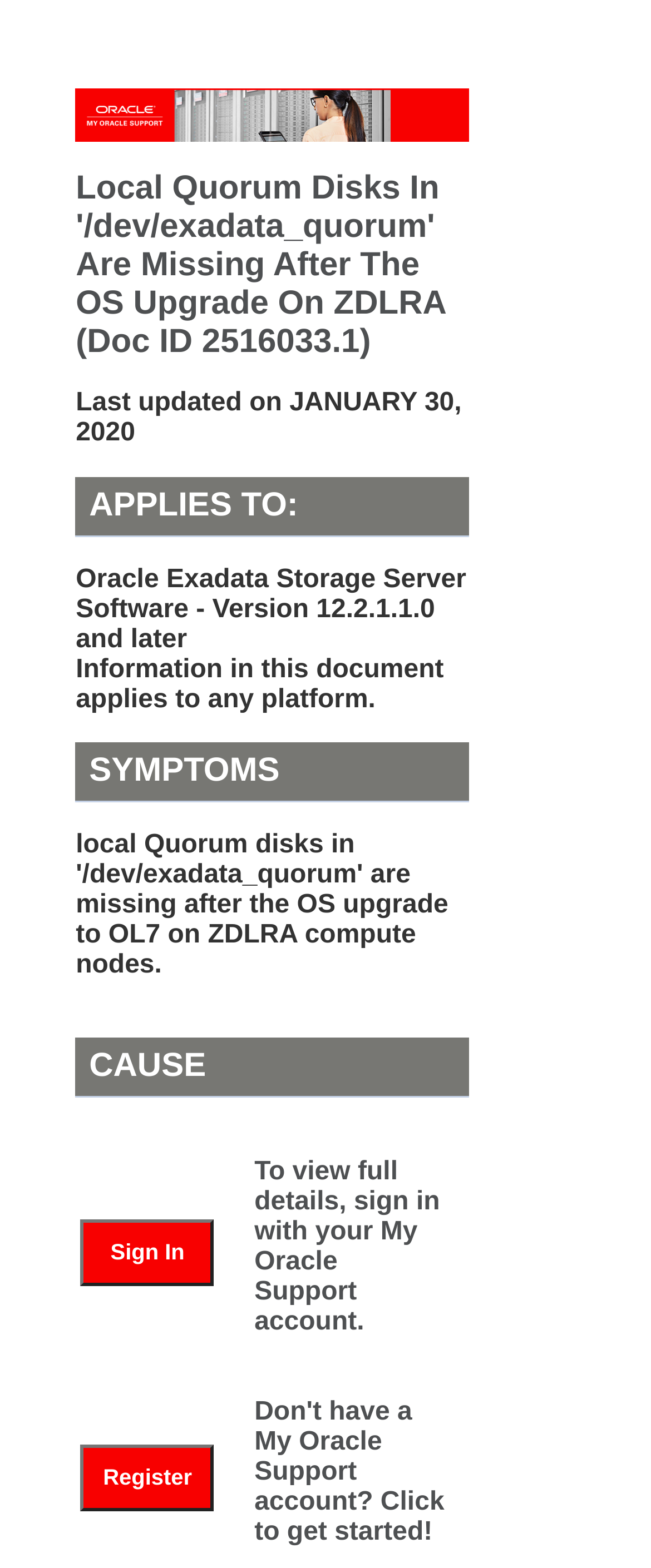What is the alternative option for those who do not have a My Oracle Support account?
Refer to the screenshot and answer in one word or phrase.

Click to get started